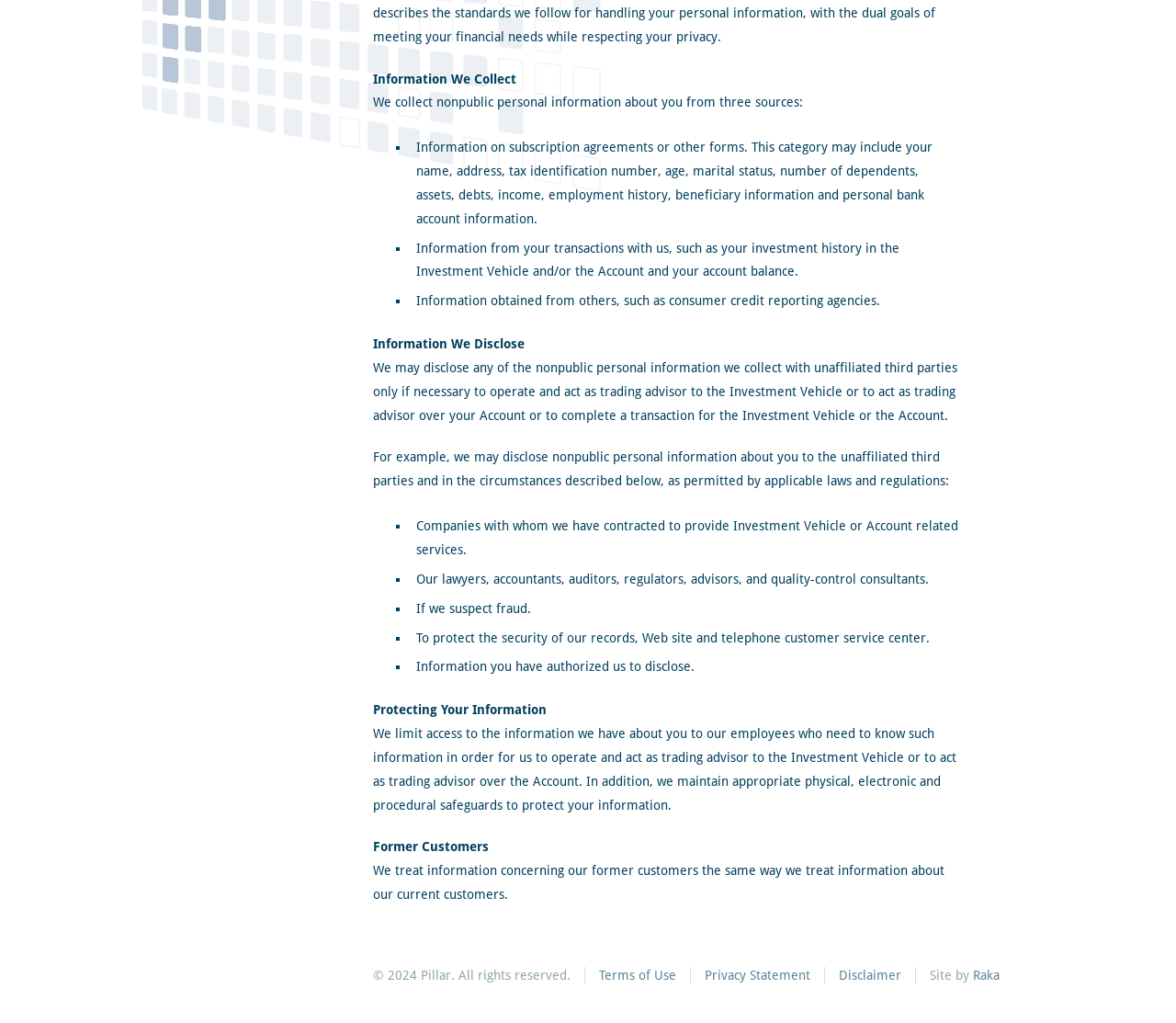Find the bounding box coordinates for the HTML element described in this sentence: "Terms of Use". Provide the coordinates as four float numbers between 0 and 1, in the format [left, top, right, bottom].

[0.509, 0.946, 0.575, 0.96]